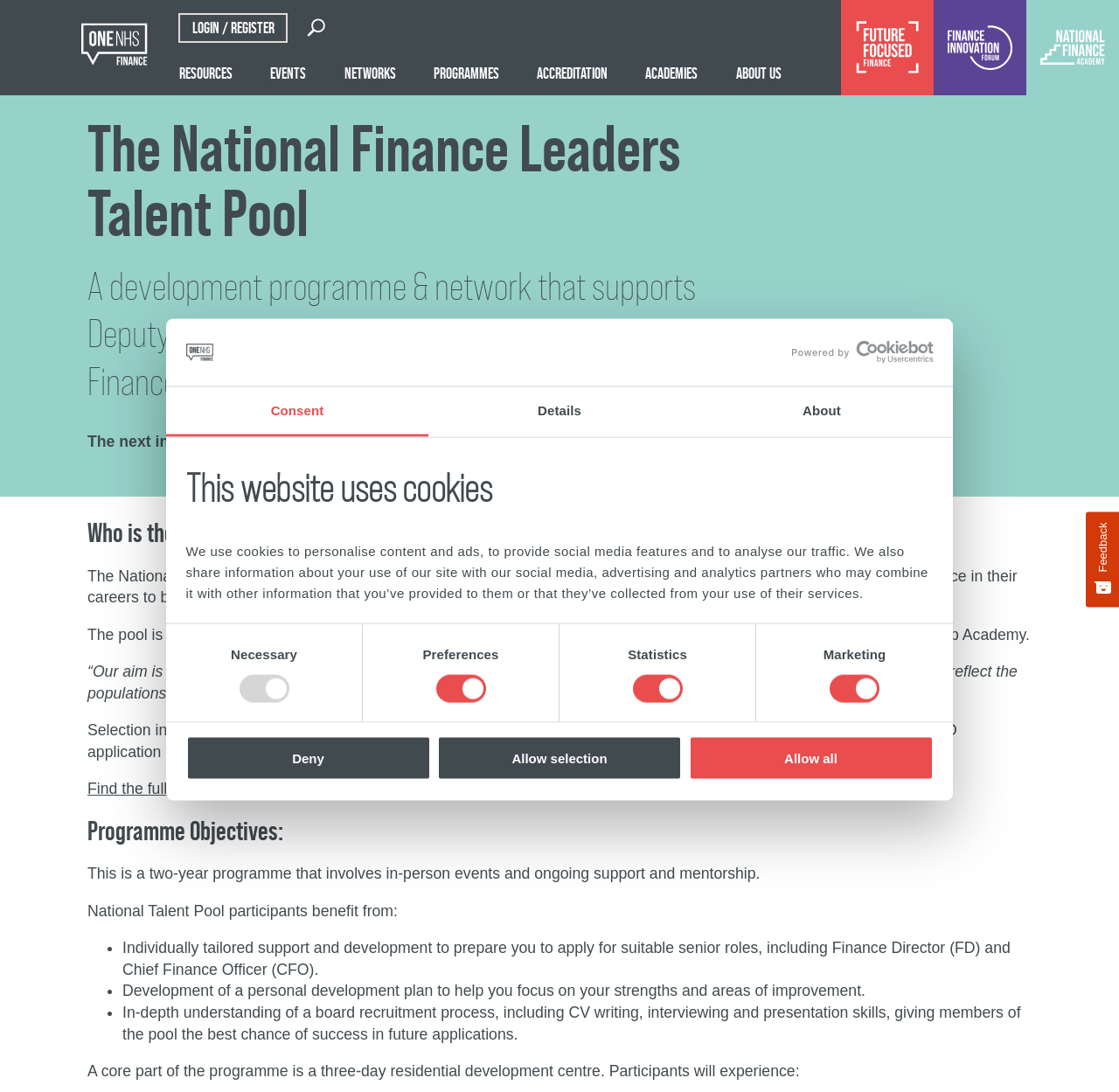Locate the bounding box of the UI element with the following description: "Clubs".

None